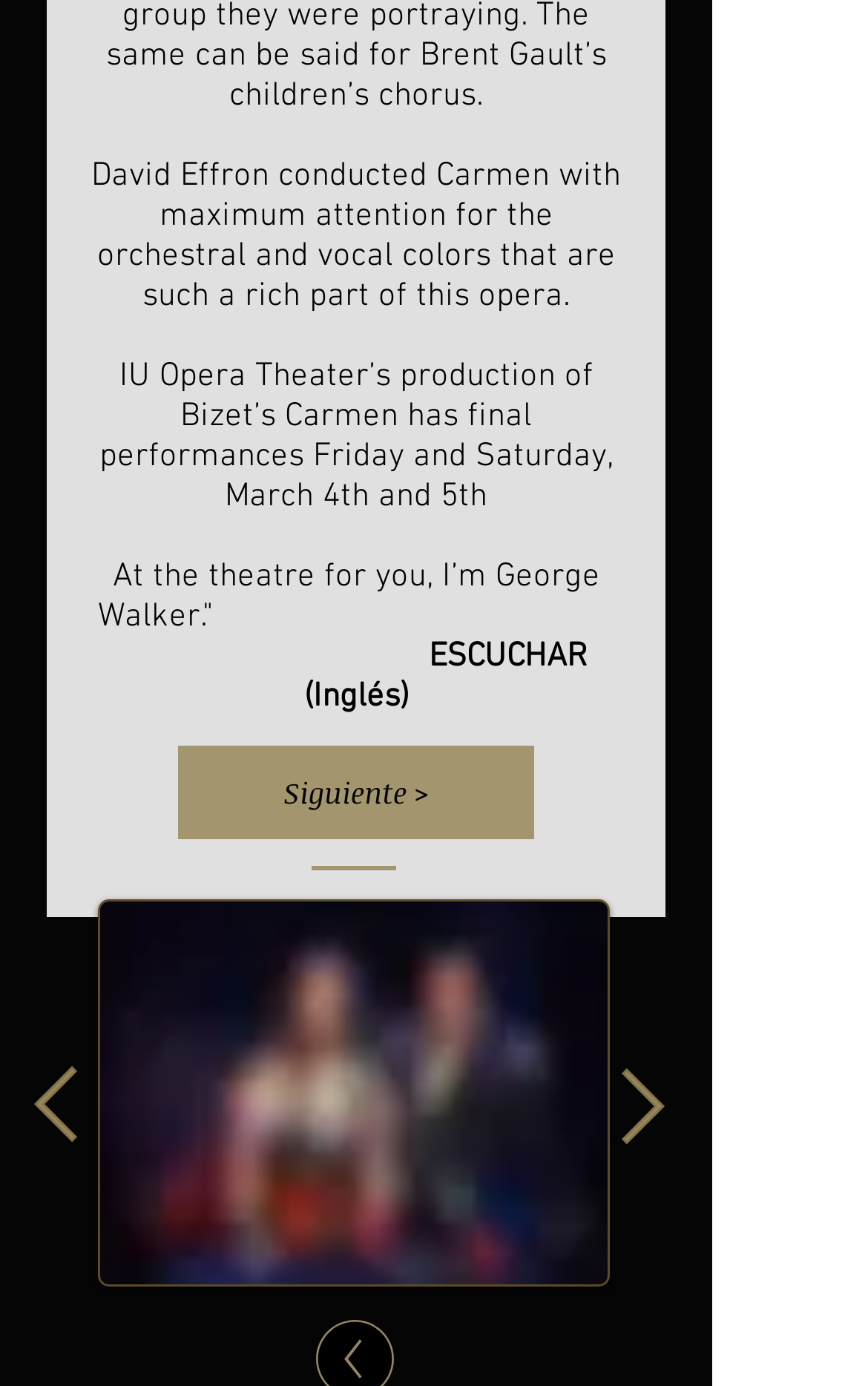Please reply with a single word or brief phrase to the question: 
Who is the conductor of the opera?

David Effron